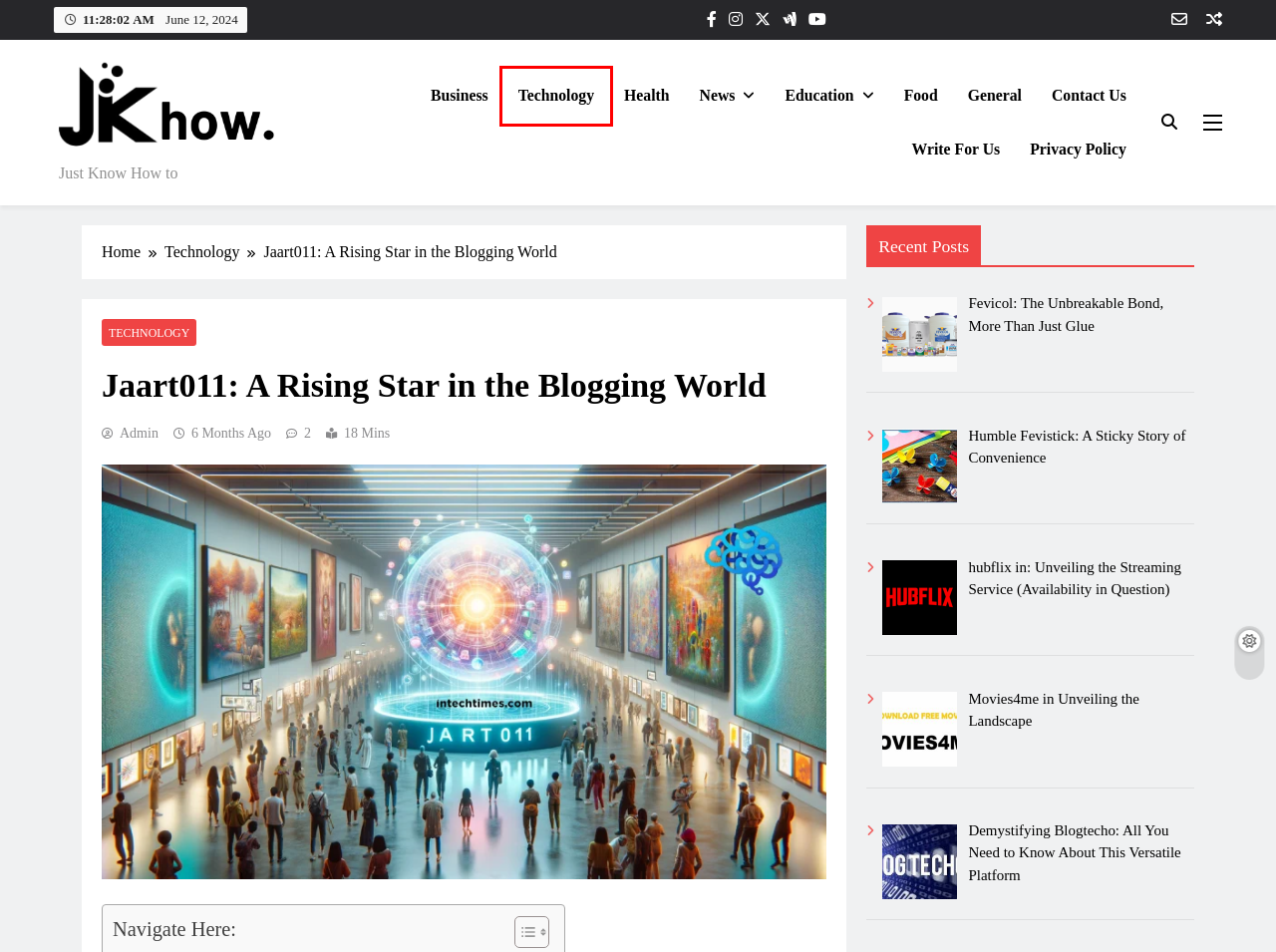Examine the screenshot of the webpage, which has a red bounding box around a UI element. Select the webpage description that best fits the new webpage after the element inside the red bounding box is clicked. Here are the choices:
A. Education Archives - JK How
B. General Archives - JK How
C. fevistick
D. Privacy Policy - JK How
E. News Archives - JK How
F. Write For Us - JK How
G. JK How - Just Know How to
H. Technology Archives - JK How

H